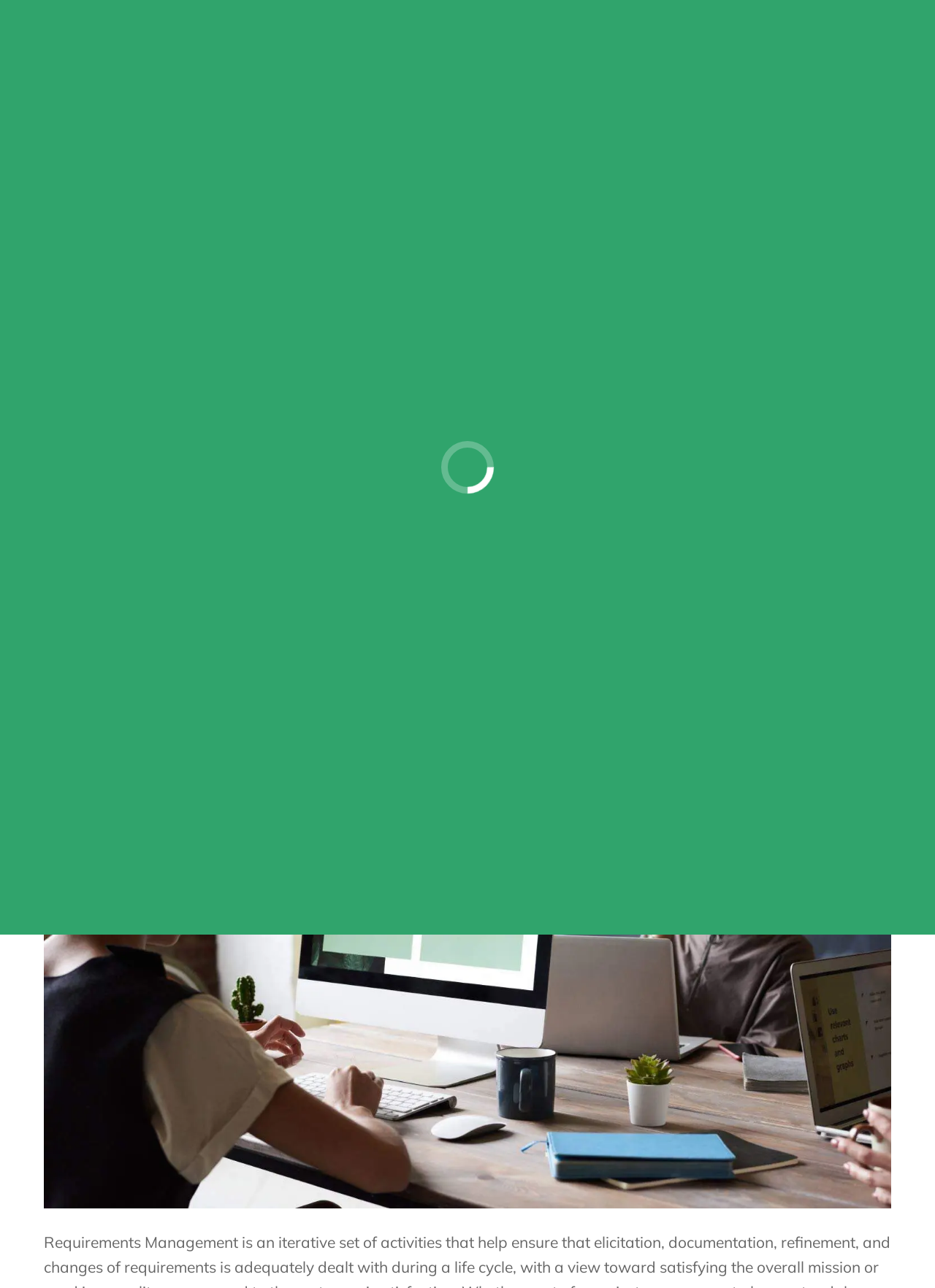Please find the bounding box for the UI element described by: "Go to Top".

[0.957, 0.694, 0.988, 0.717]